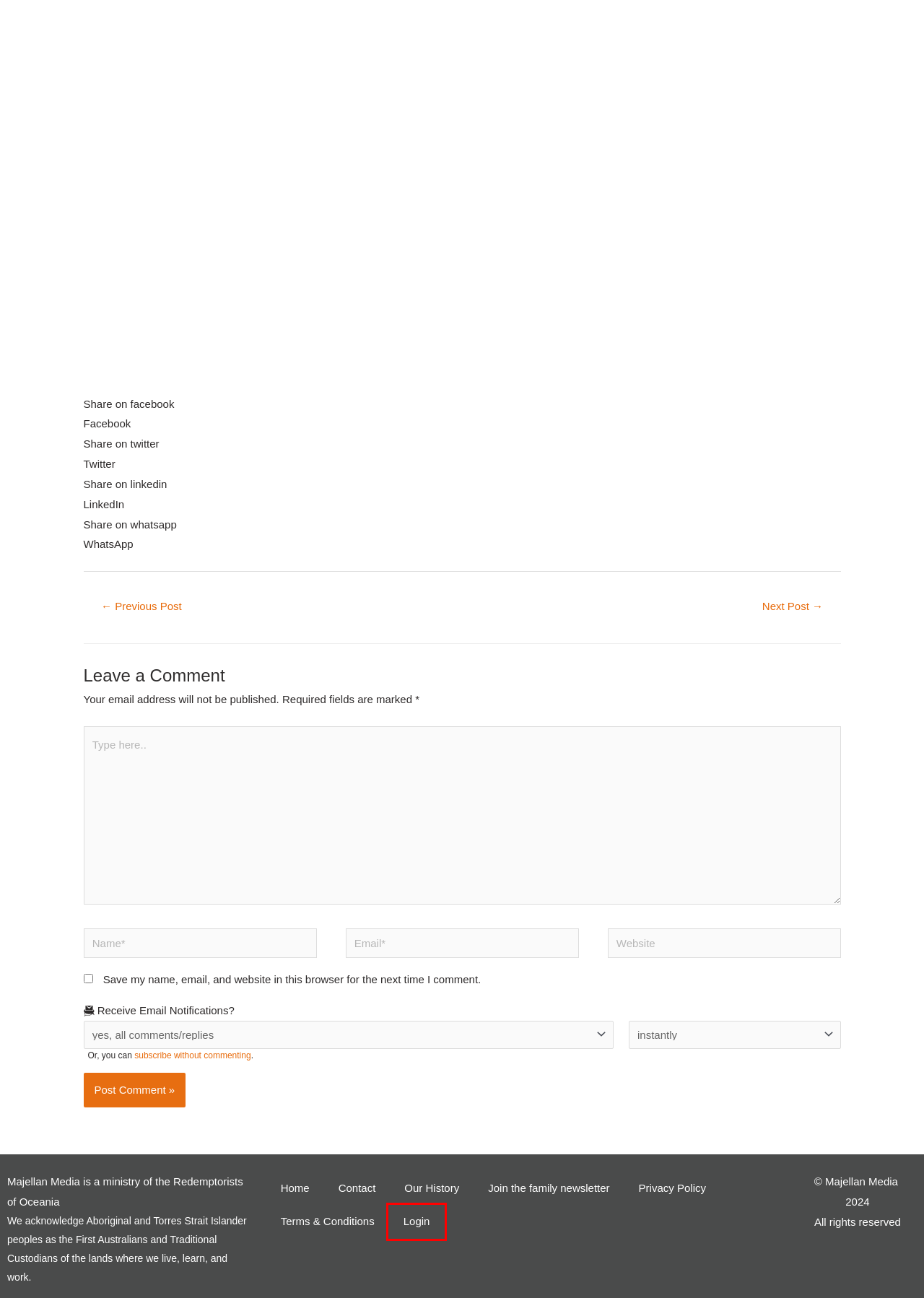You are looking at a screenshot of a webpage with a red bounding box around an element. Determine the best matching webpage description for the new webpage resulting from clicking the element in the red bounding box. Here are the descriptions:
A. terms-and-conditions – Majellan Media
B. Pandemic anger – Are you coping? – Majellan Media
C. Contact – Majellan Media
D. Add New Subscription
E. Privacy Policy – Majellan Media
F. New ‘Tech’ Addiction – Majellan Media
G. Join the family – Majellan Media
H. Login – Majellan Media

H